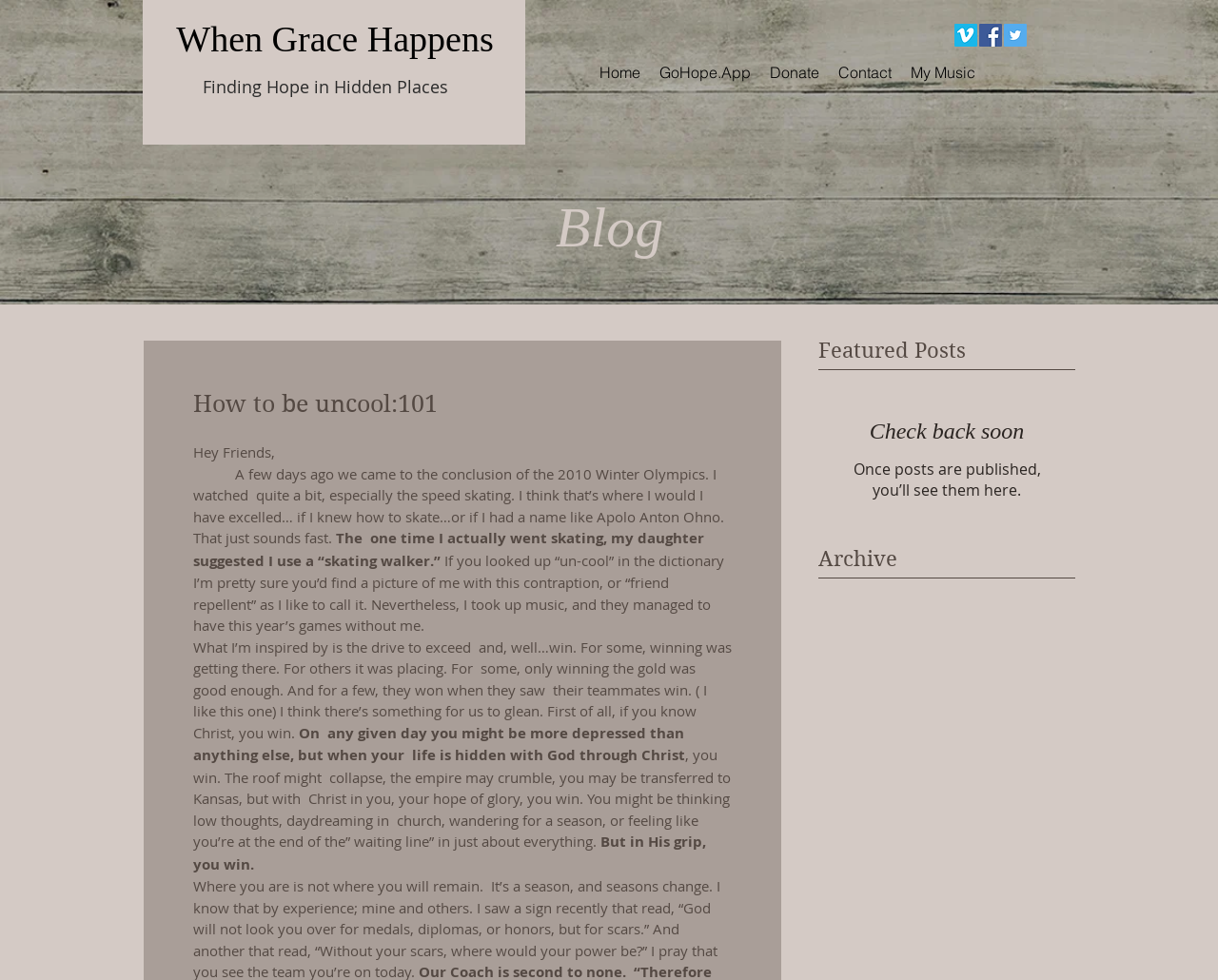Provide the bounding box coordinates for the UI element that is described as: "Home".

[0.484, 0.056, 0.534, 0.091]